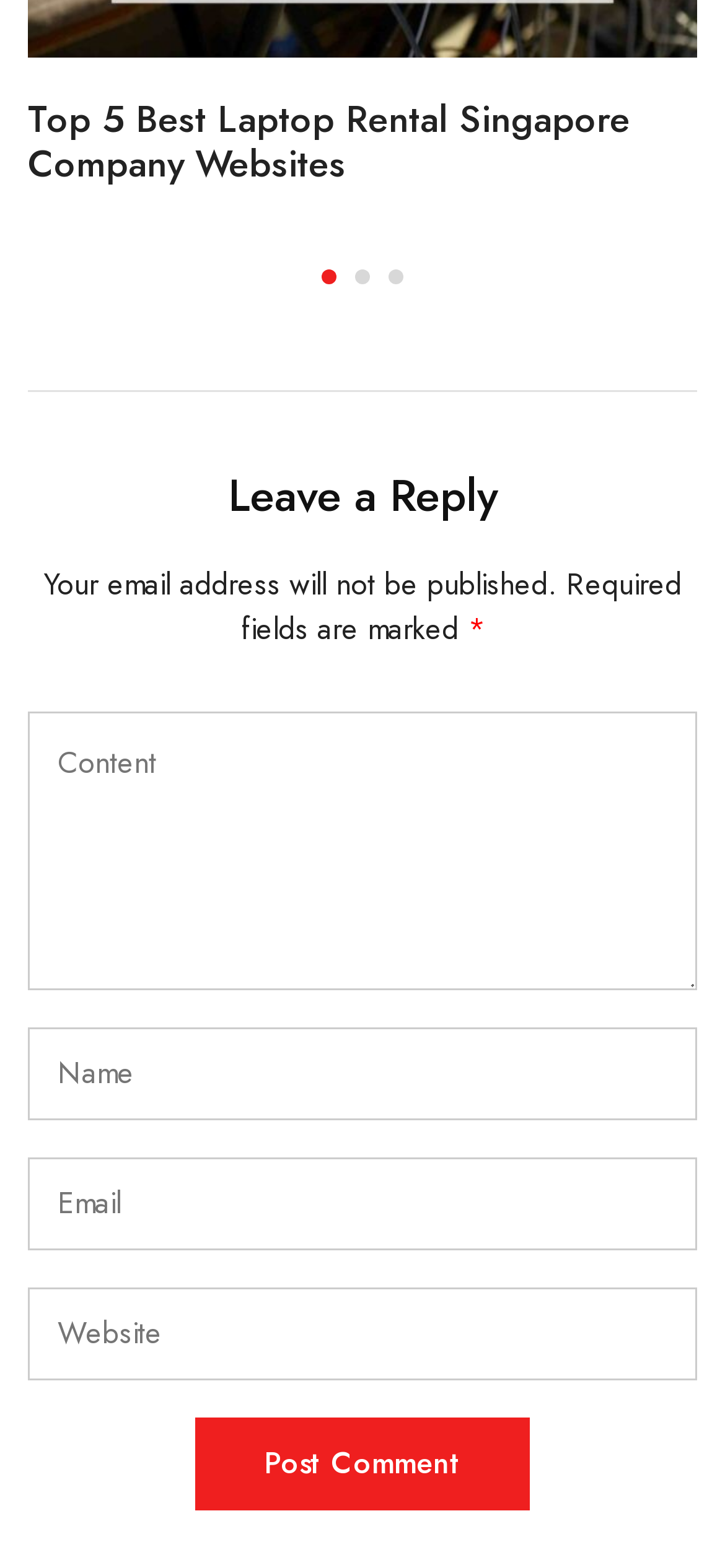Using the description: "name="submit" value="Post Comment"", identify the bounding box of the corresponding UI element in the screenshot.

[0.269, 0.904, 0.731, 0.963]